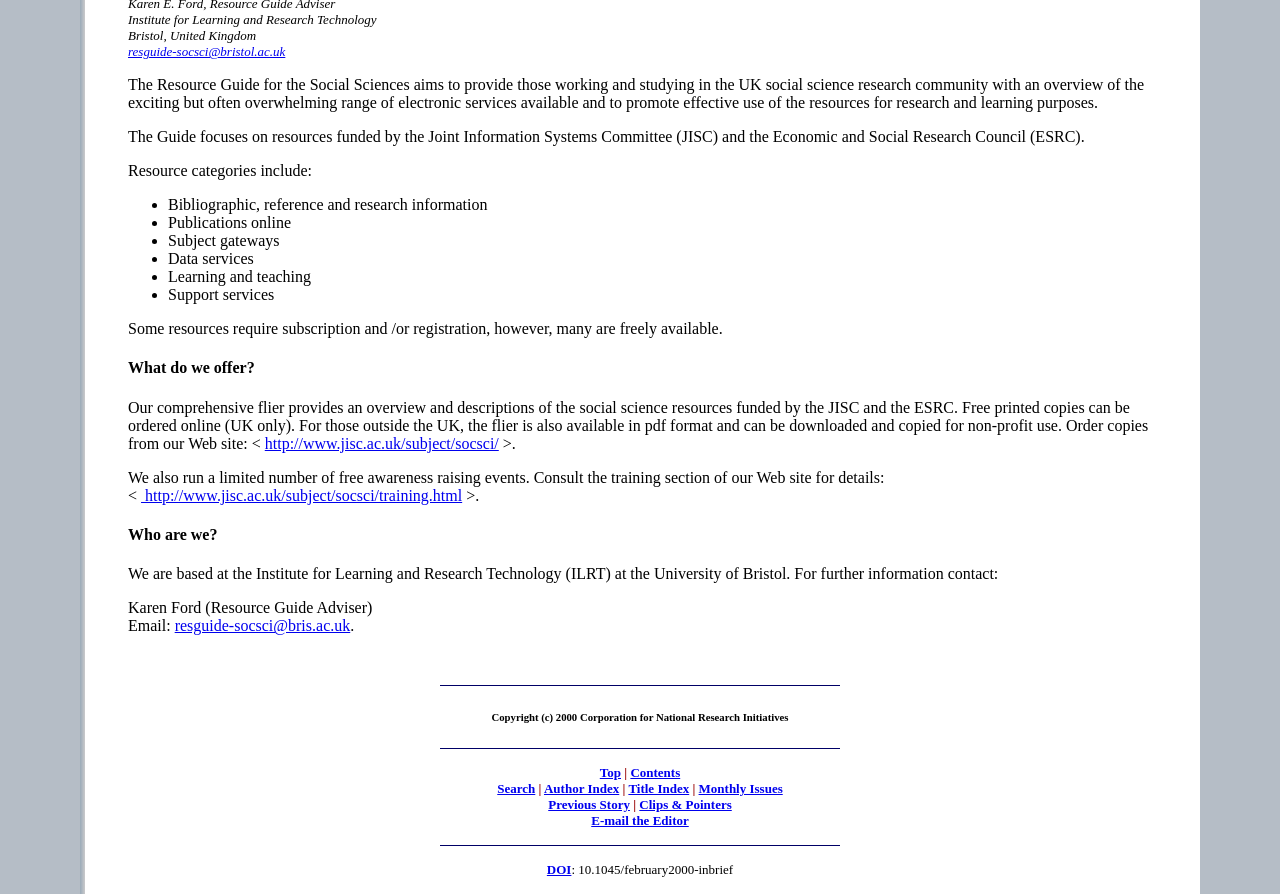Predict the bounding box of the UI element that fits this description: "Clips & Pointers".

[0.499, 0.892, 0.572, 0.909]